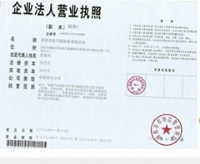In what year was Shenzhen Each House Technology Co., Ltd. established?
Ensure your answer is thorough and detailed.

According to the caption, the company was established in 2003, which is mentioned as part of the description of the company's foundation as an innovative high-tech enterprise.